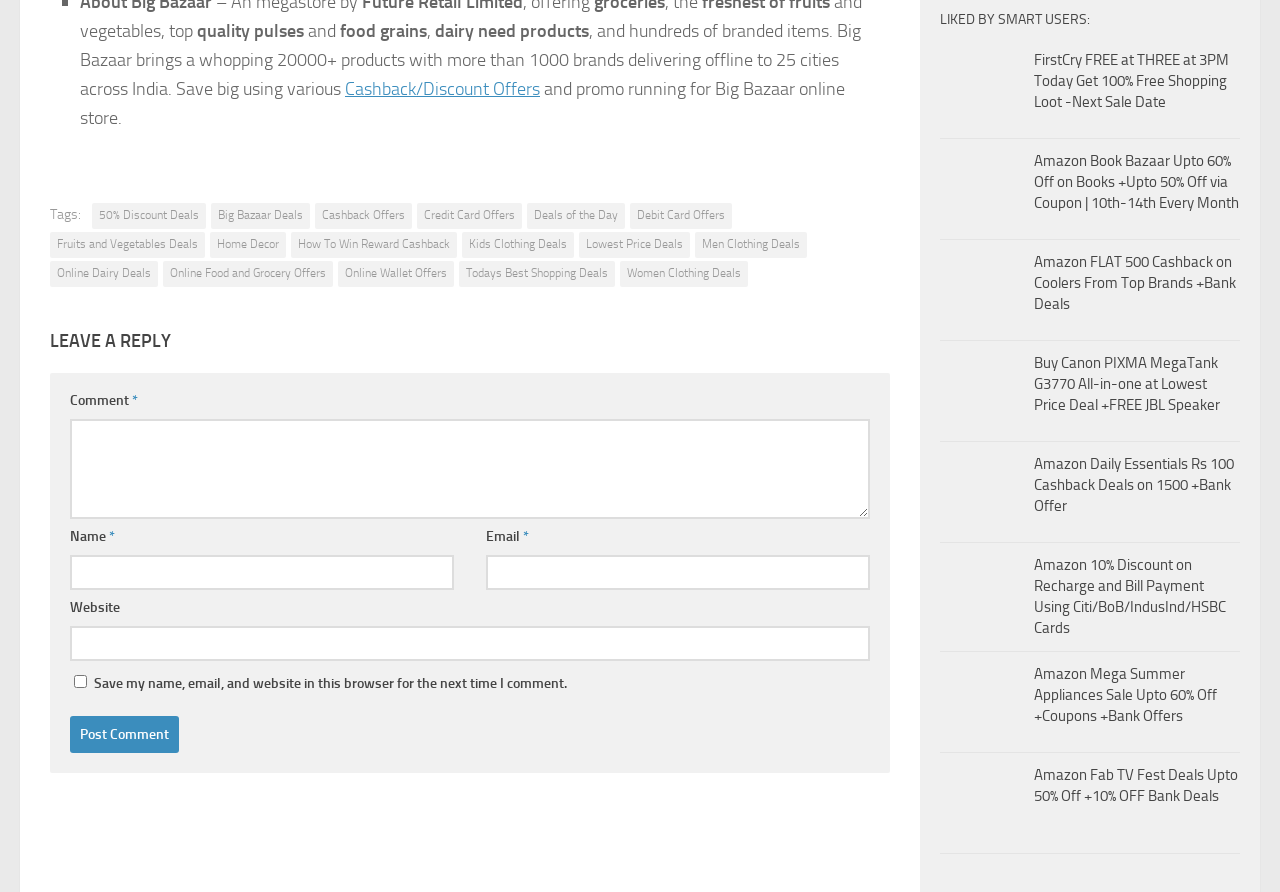Please identify the coordinates of the bounding box that should be clicked to fulfill this instruction: "Click on 'Post Comment'".

[0.055, 0.803, 0.14, 0.845]